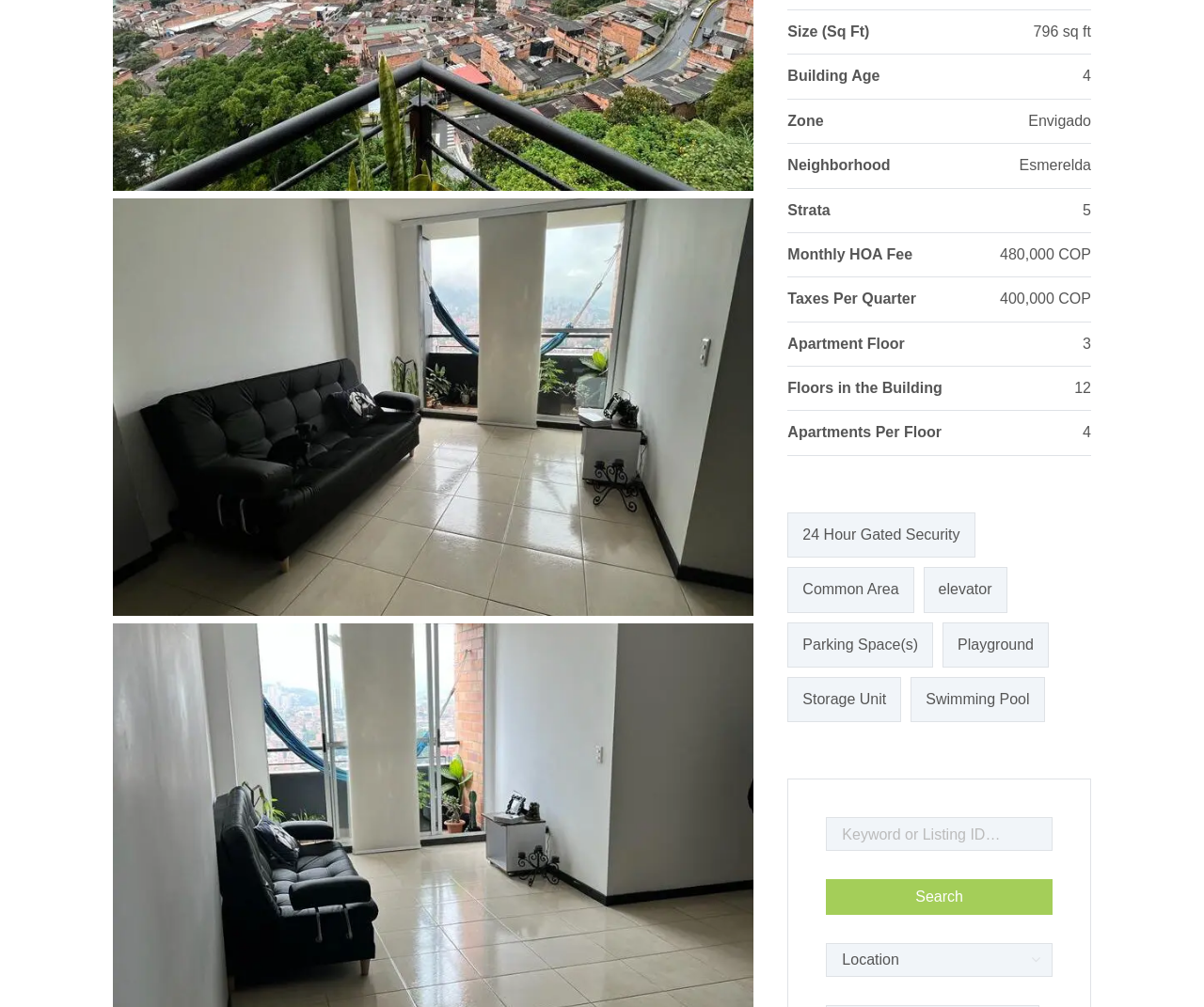Locate the UI element that matches the description Parking Space(s) in the webpage screenshot. Return the bounding box coordinates in the format (top-left x, top-left y, bottom-right x, bottom-right y), with values ranging from 0 to 1.

[0.654, 0.618, 0.775, 0.663]